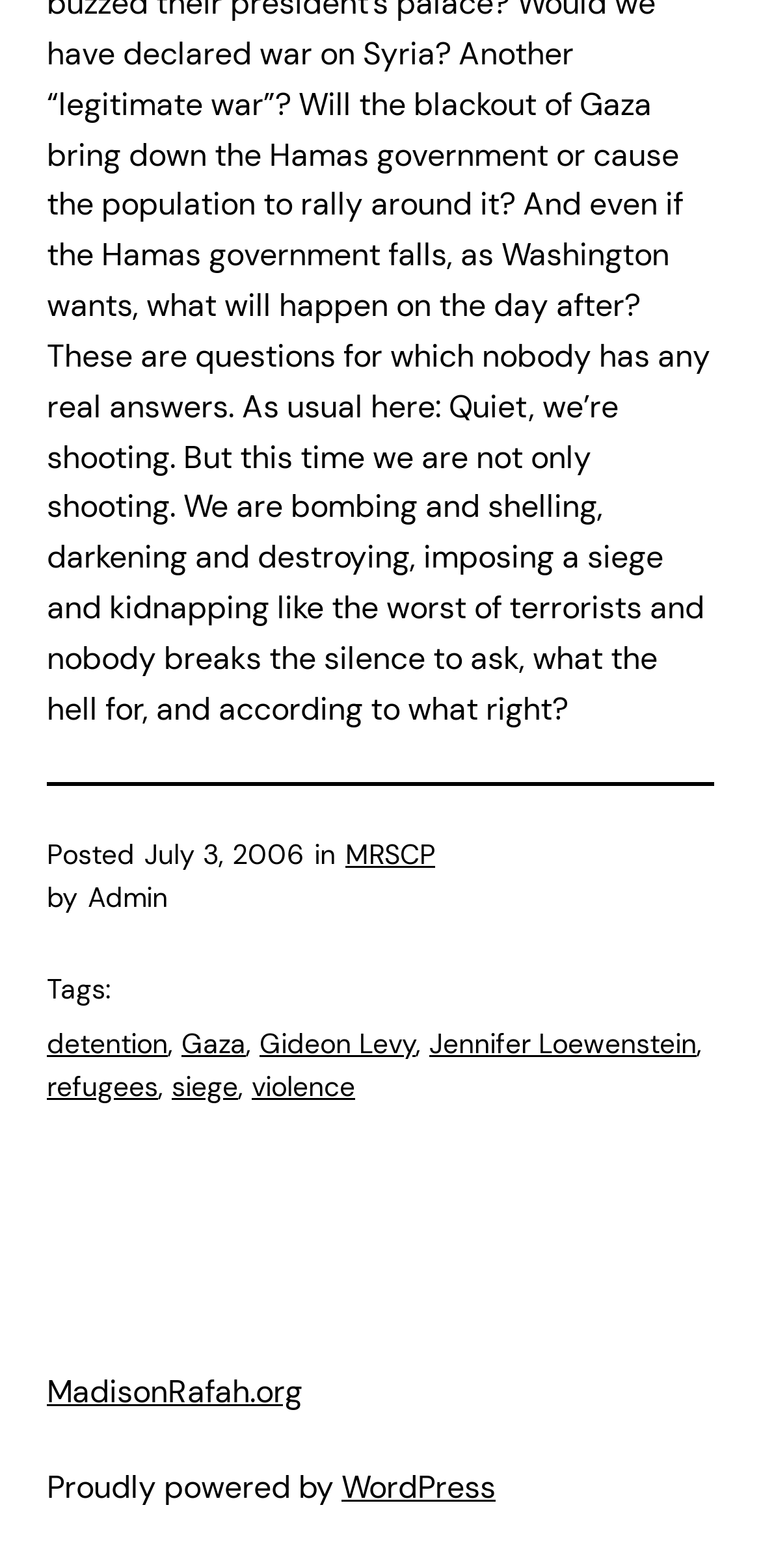Determine the bounding box coordinates of the element that should be clicked to execute the following command: "Click on the 'MRSCP' link".

[0.454, 0.533, 0.572, 0.556]